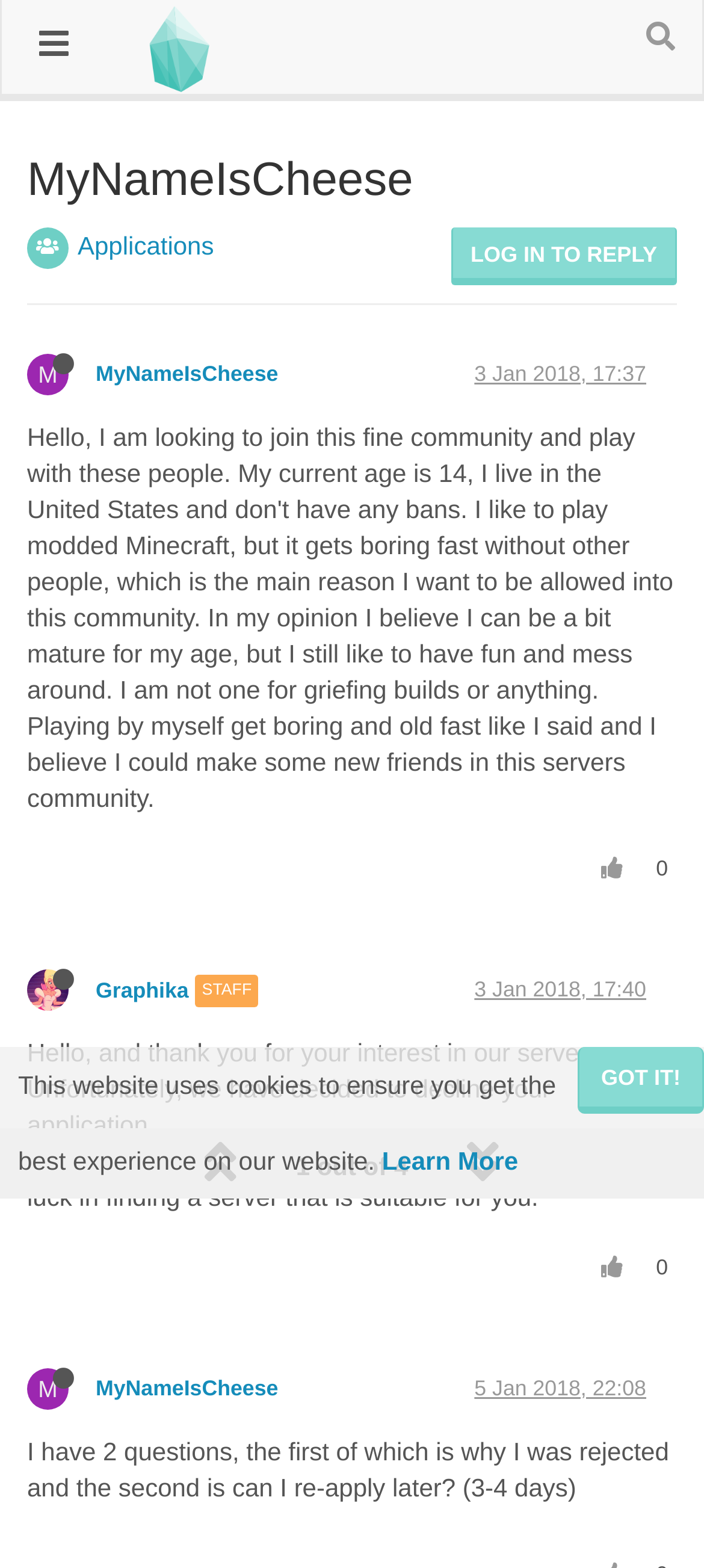Please give a concise answer to this question using a single word or phrase: 
What is the name of the server?

Stonebound